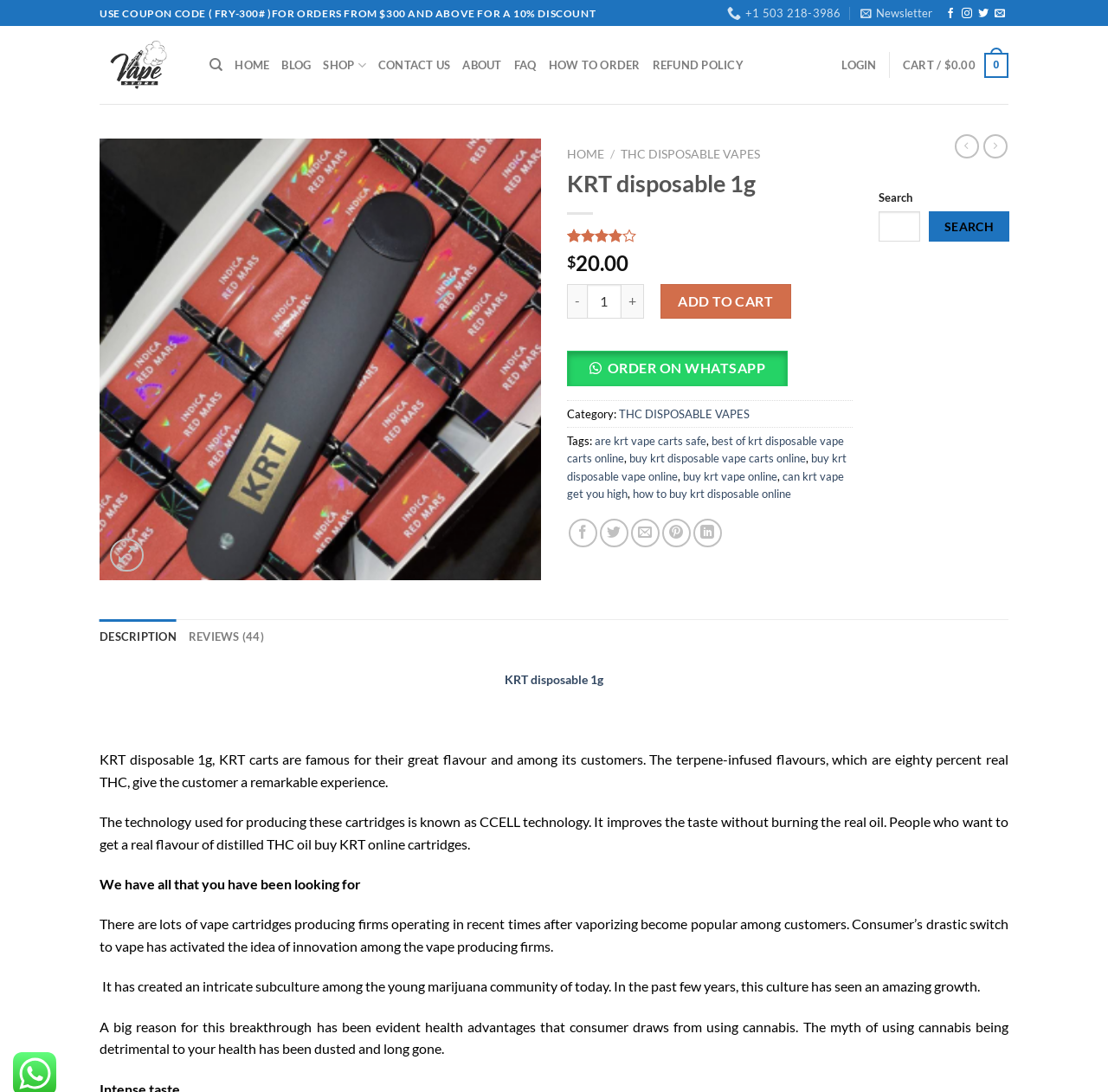Using floating point numbers between 0 and 1, provide the bounding box coordinates in the format (top-left x, top-left y, bottom-right x, bottom-right y). Locate the UI element described here: KRT disposable 1g

[0.455, 0.614, 0.545, 0.629]